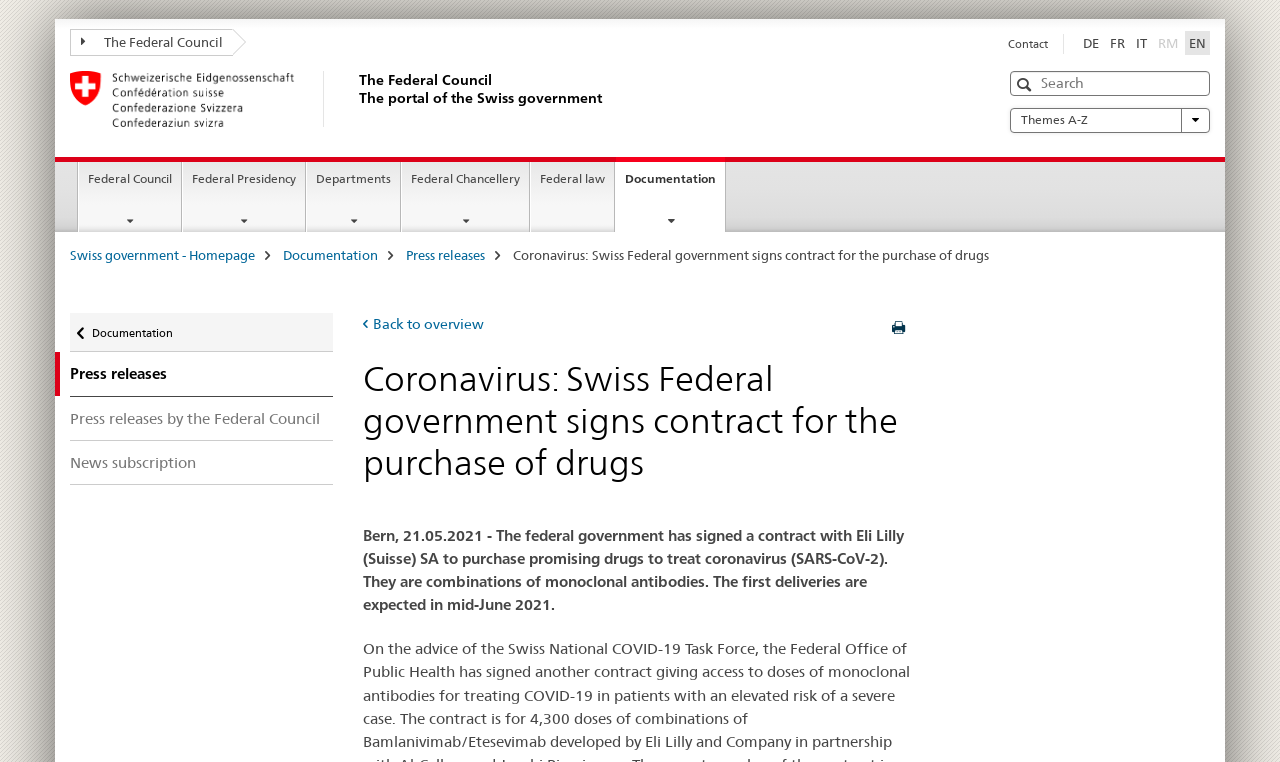Identify the bounding box of the UI component described as: "DE".

[0.843, 0.041, 0.862, 0.072]